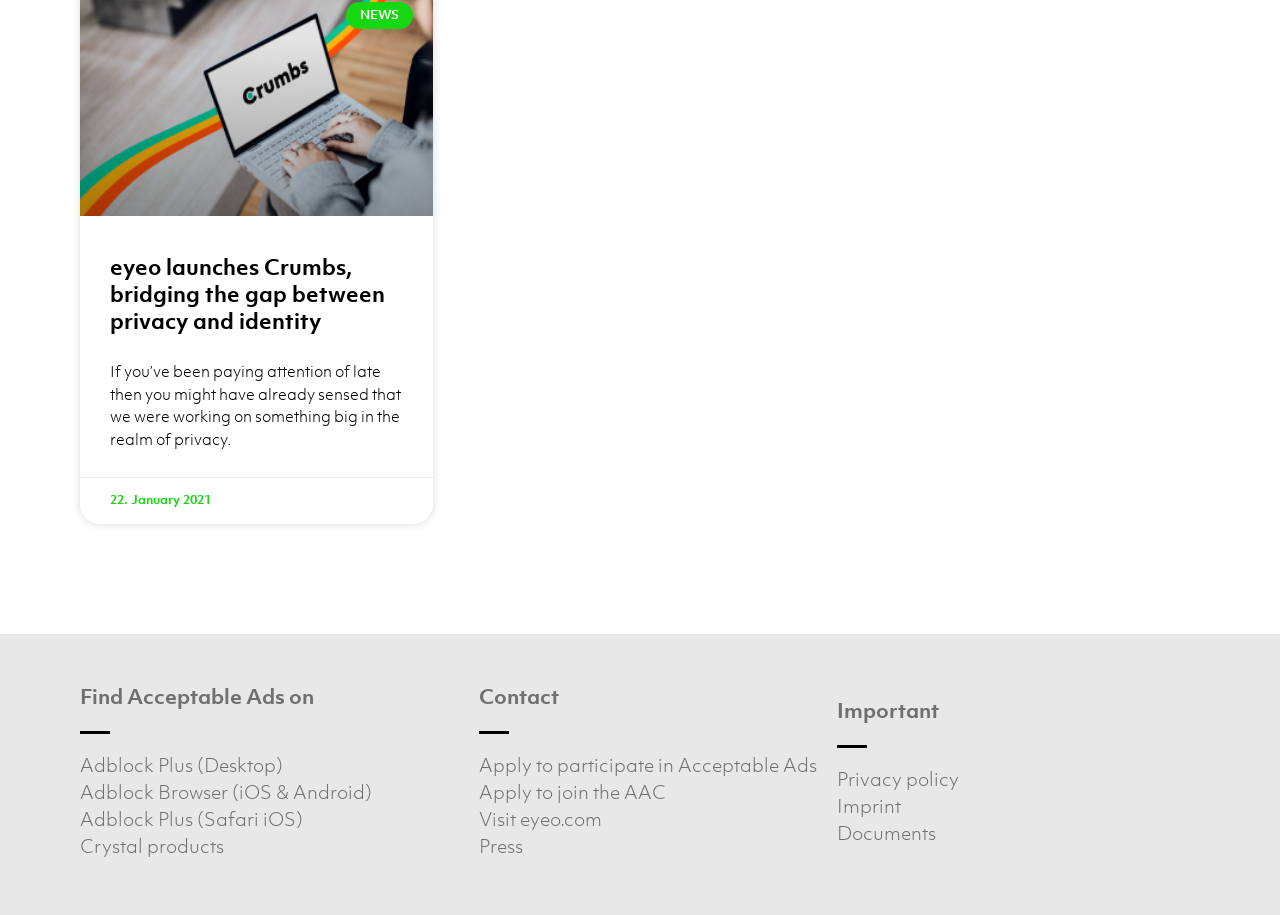What is the last link available under 'Important'?
Refer to the image and provide a thorough answer to the question.

I looked at the links under the heading 'Important' and found that the last link is 'Documents'.